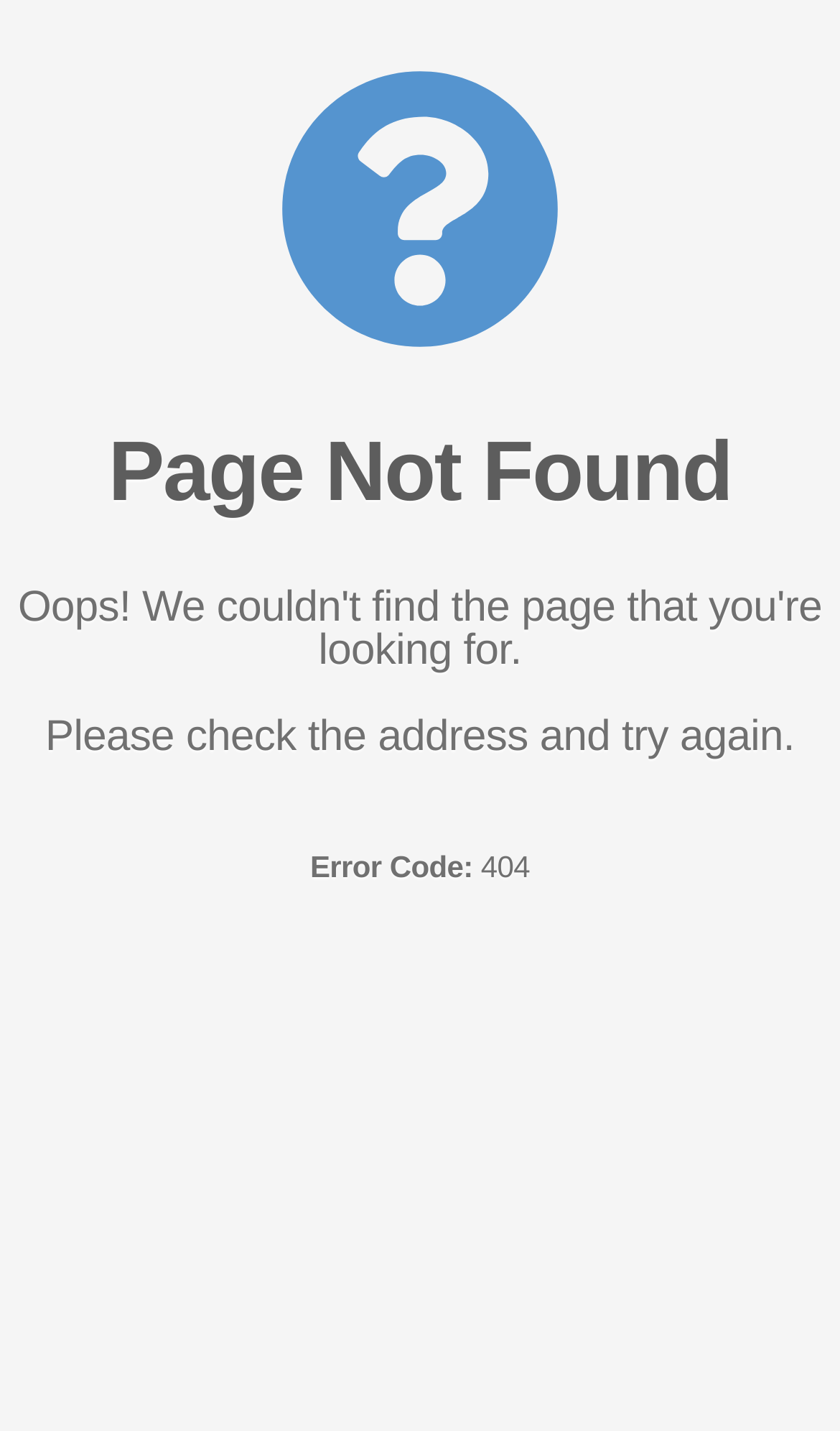Can you determine the main header of this webpage?

Page Not Found